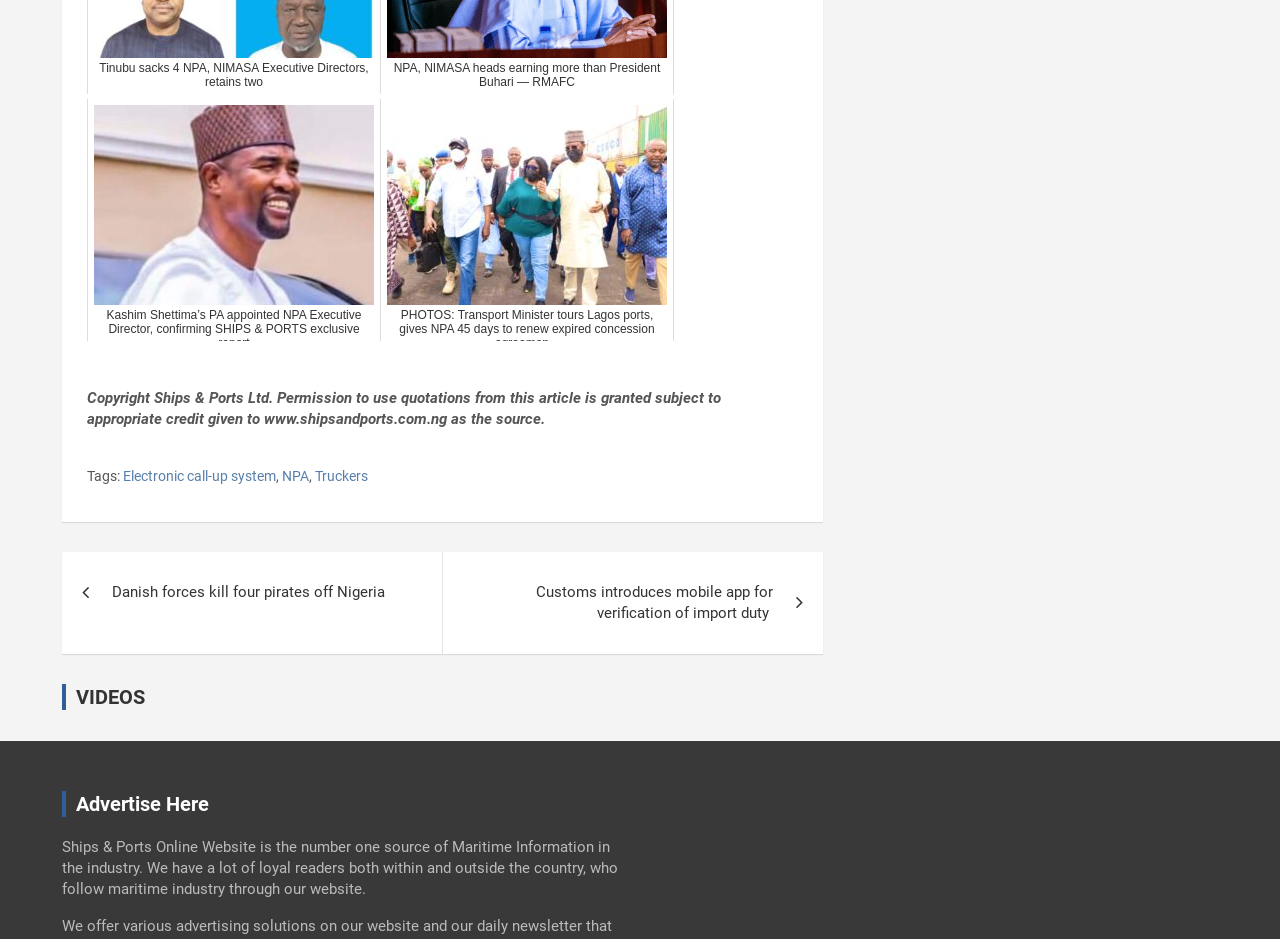Provide the bounding box coordinates, formatted as (top-left x, top-left y, bottom-right x, bottom-right y), with all values being floating point numbers between 0 and 1. Identify the bounding box of the UI element that matches the description: Electronic call-up system

[0.096, 0.498, 0.216, 0.519]